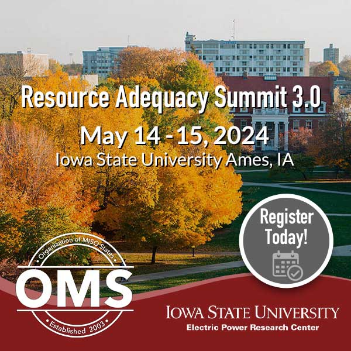Please give a concise answer to this question using a single word or phrase: 
What is the significance of the 'OMS' logo?

Organized Markets Solutions